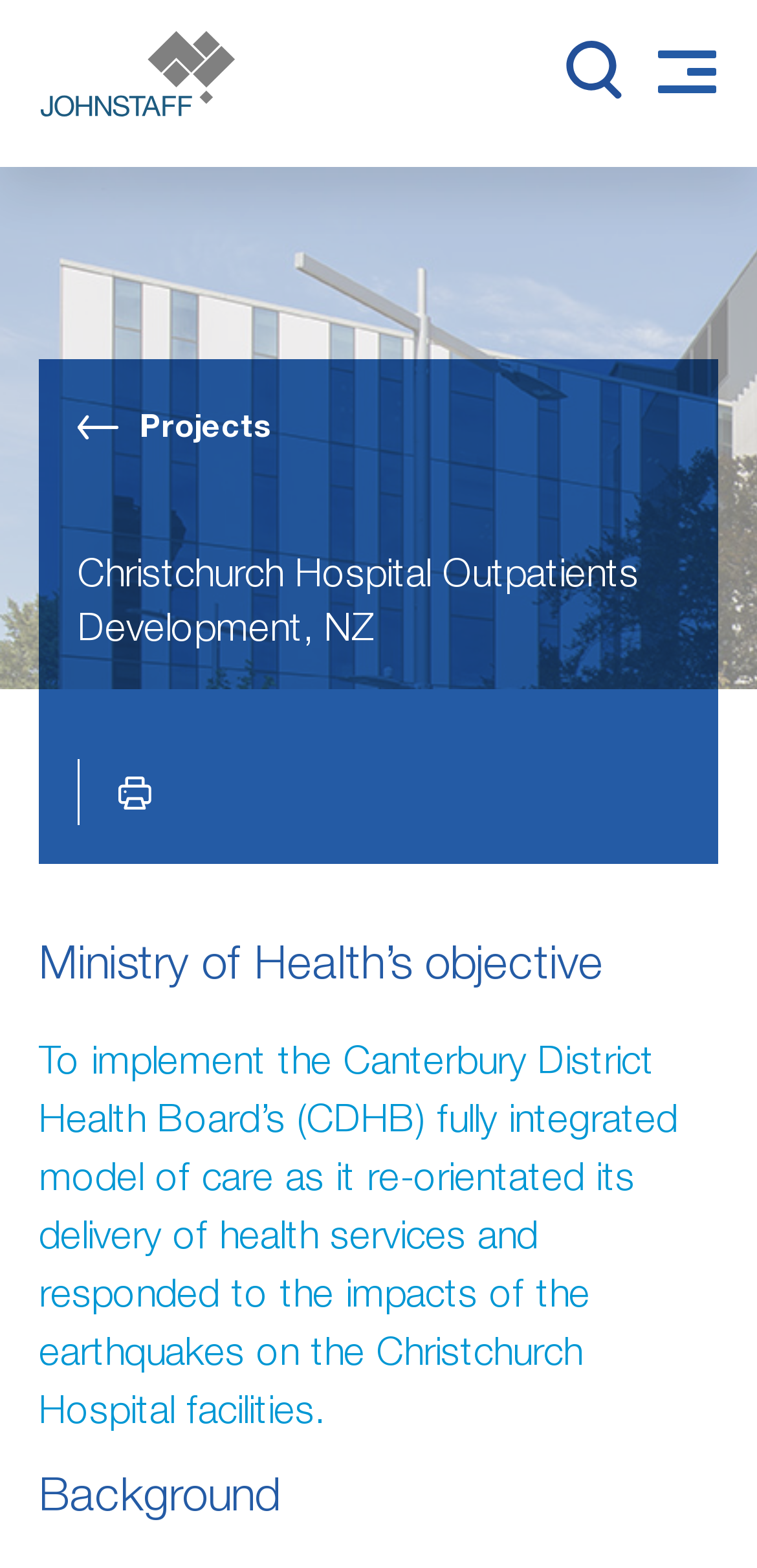Refer to the element description alt="Print" and identify the corresponding bounding box in the screenshot. Format the coordinates as (top-left x, top-left y, bottom-right x, bottom-right y) with values in the range of 0 to 1.

[0.103, 0.419, 0.251, 0.461]